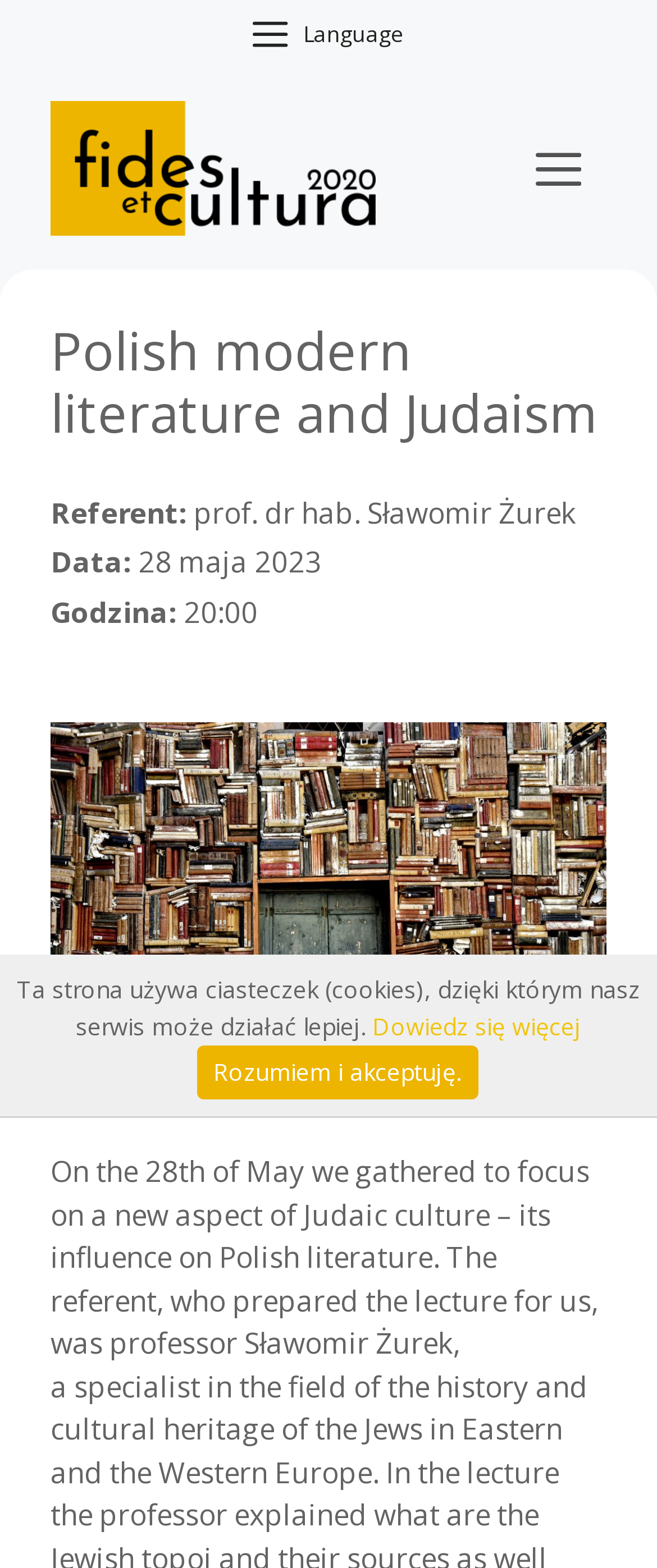Provide an in-depth caption for the elements present on the webpage.

The webpage is about an event focused on the influence of Judaic culture on Polish literature, which took place on May 28th, 2023. At the top left corner, there is a language selection button. Below it, a banner with the title "Witryna" spans the entire width of the page. Within the banner, there is a link to "Fides et Cultura 2020" accompanied by an image with the same name.

To the right of the banner, a navigation menu toggle button is located, which controls the primary menu. Below the navigation menu, there is a header section with the title "Polish modern literature and Judaism". 

Under the header, there are several lines of text. The first line indicates that the referent is Professor Sławomir Żurek. The following lines provide details about the event, including the date, May 28th, 2023, and the time, 20:00. 

At the bottom of the page, there is a notification about the use of cookies, which is accompanied by two links: "Dowiedz się więcej" (Learn more) and "Rozumiem i akceptuję" (I understand and accept).